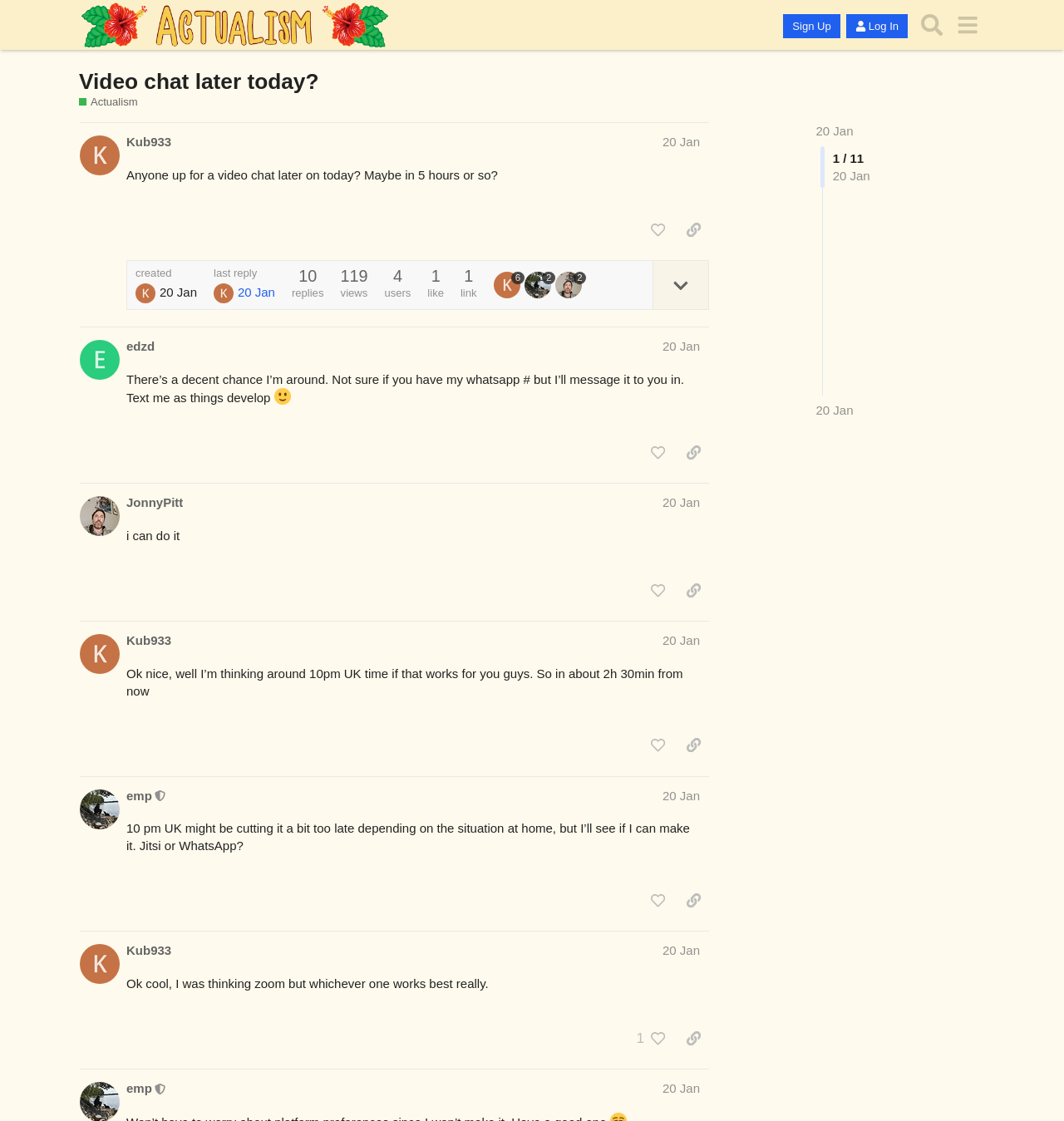What is the main heading displayed on the webpage? Please provide the text.

Video chat later today?